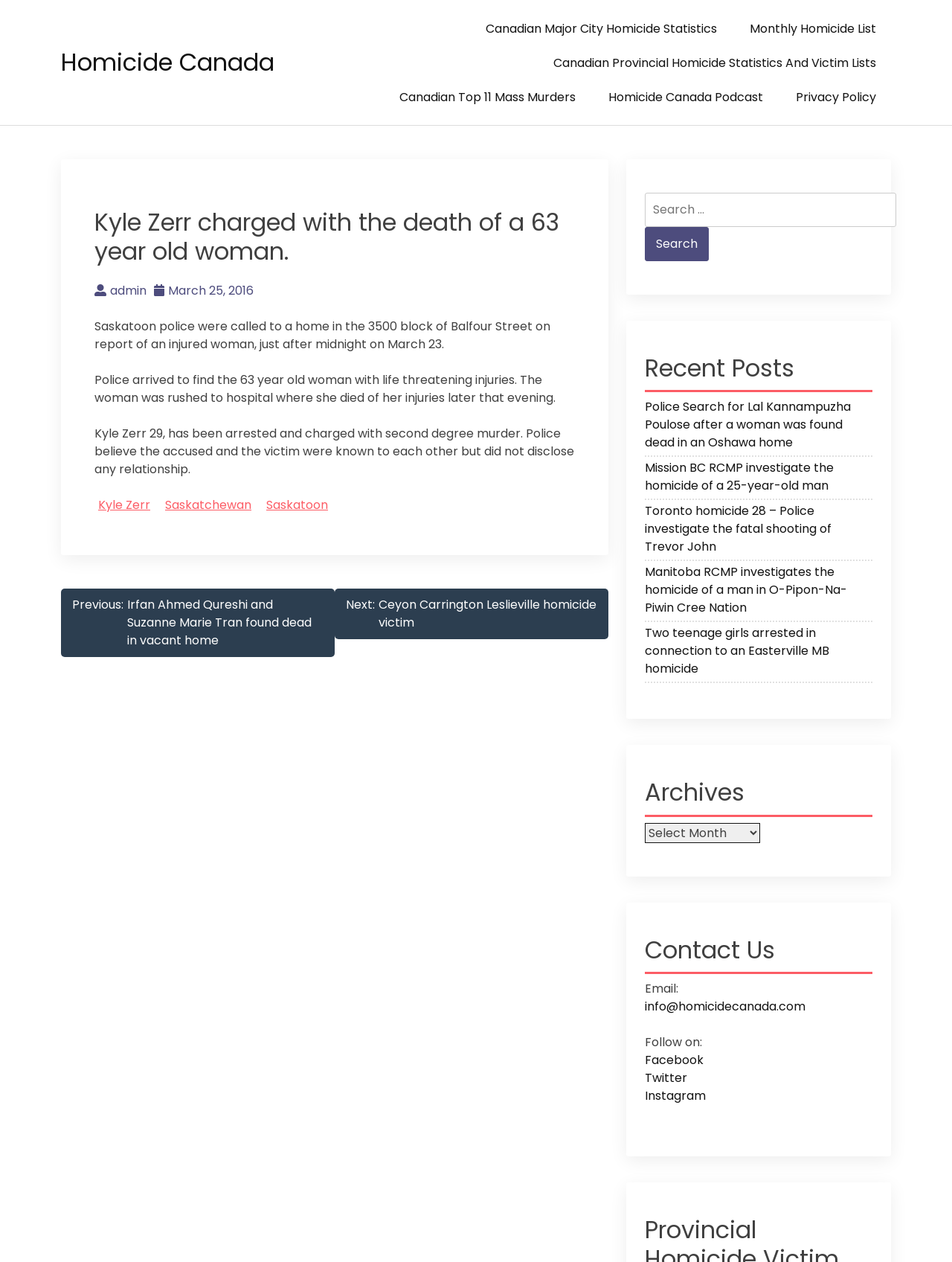Specify the bounding box coordinates of the area to click in order to execute this command: 'Go to Homicide Canada Podcast'. The coordinates should consist of four float numbers ranging from 0 to 1, and should be formatted as [left, top, right, bottom].

[0.623, 0.063, 0.817, 0.09]